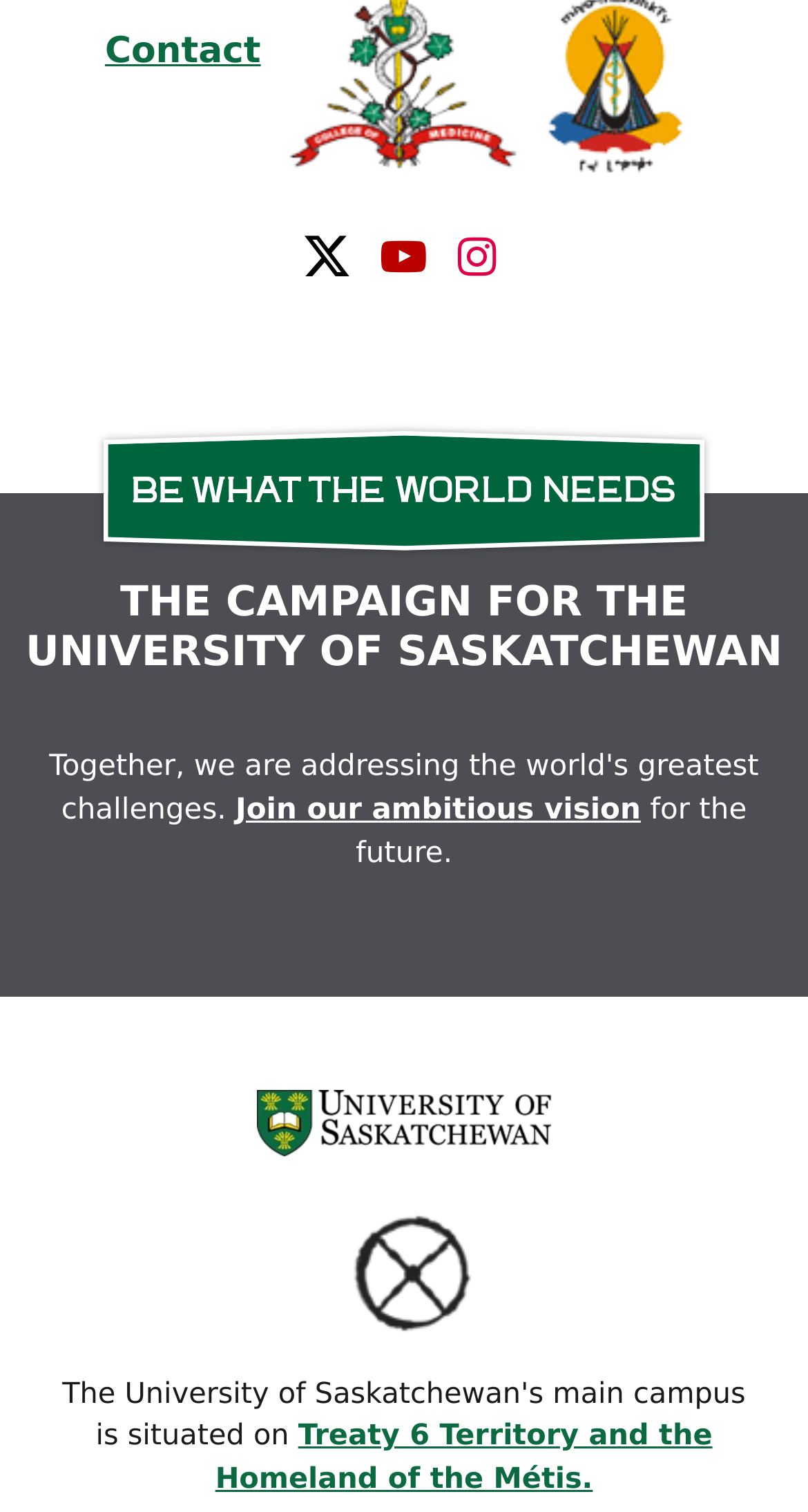What is the campaign for?
Refer to the image and provide a one-word or short phrase answer.

The University of Saskatchewan